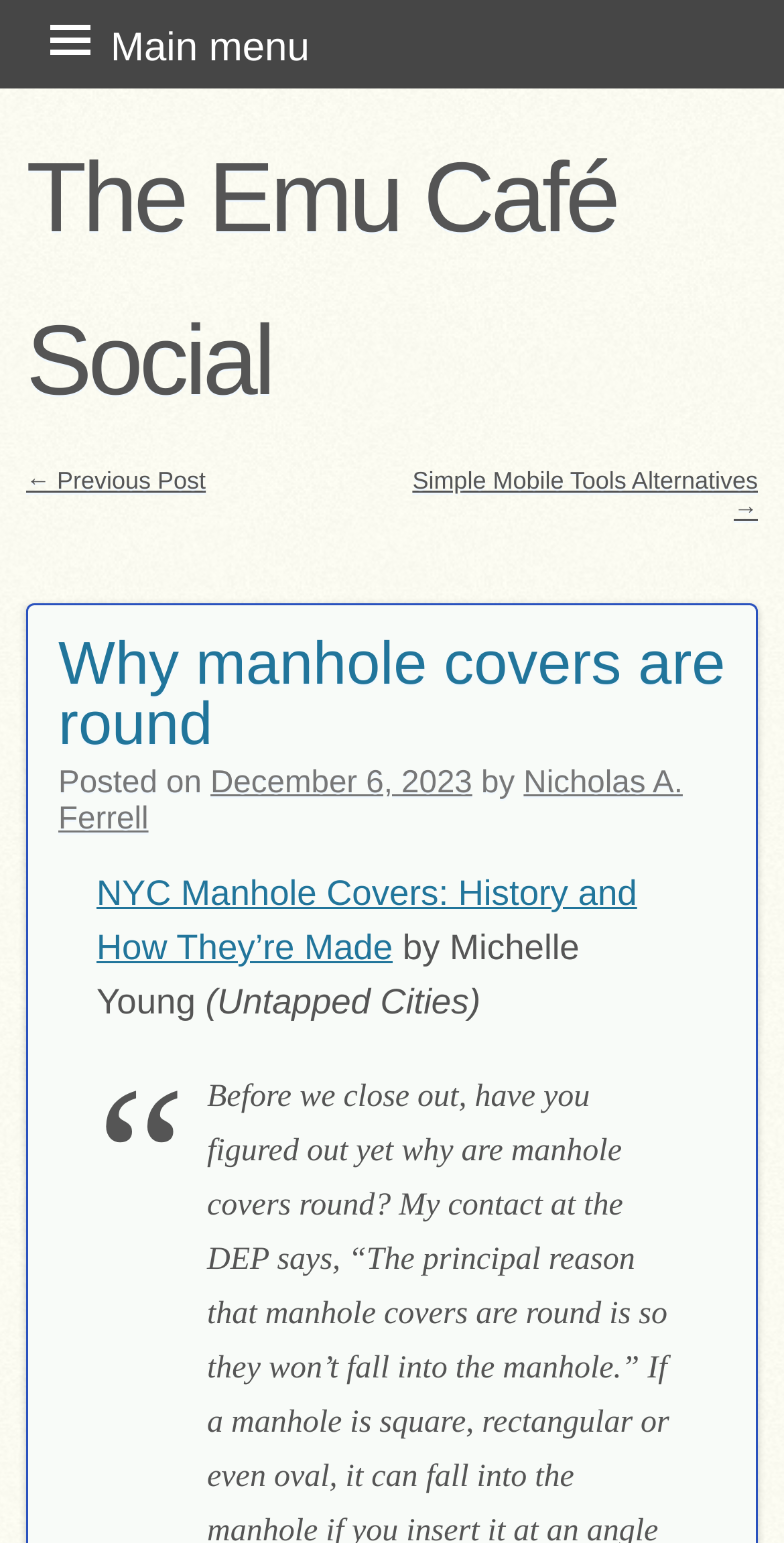Kindly determine the bounding box coordinates for the area that needs to be clicked to execute this instruction: "Read the article about NYC Manhole Covers".

[0.123, 0.566, 0.813, 0.627]